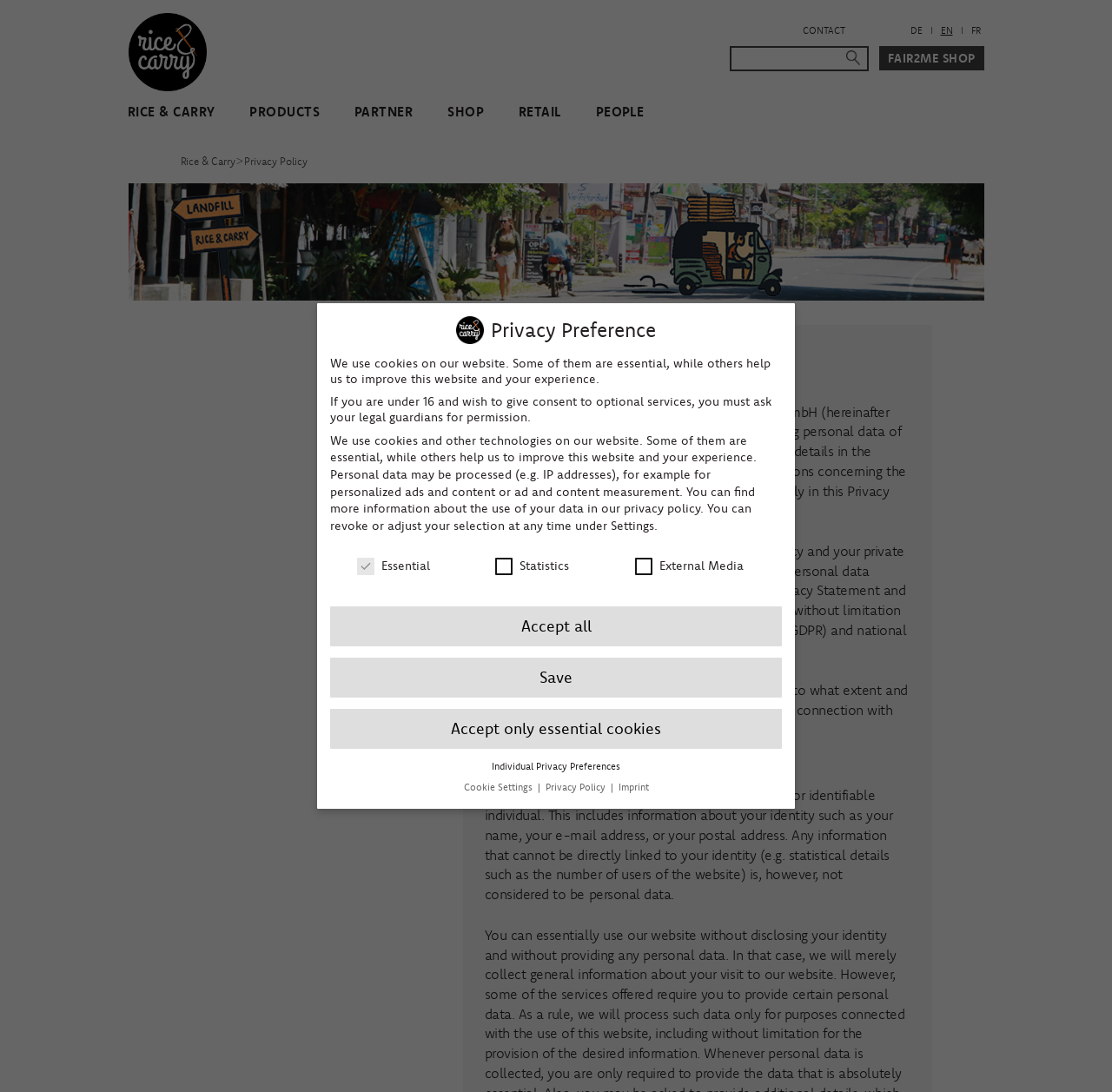Can you look at the image and give a comprehensive answer to the question:
What is the name of the website?

I found the answer by looking at the logo link at the top left corner of the webpage, which says 'Logo Rice & Carry'.